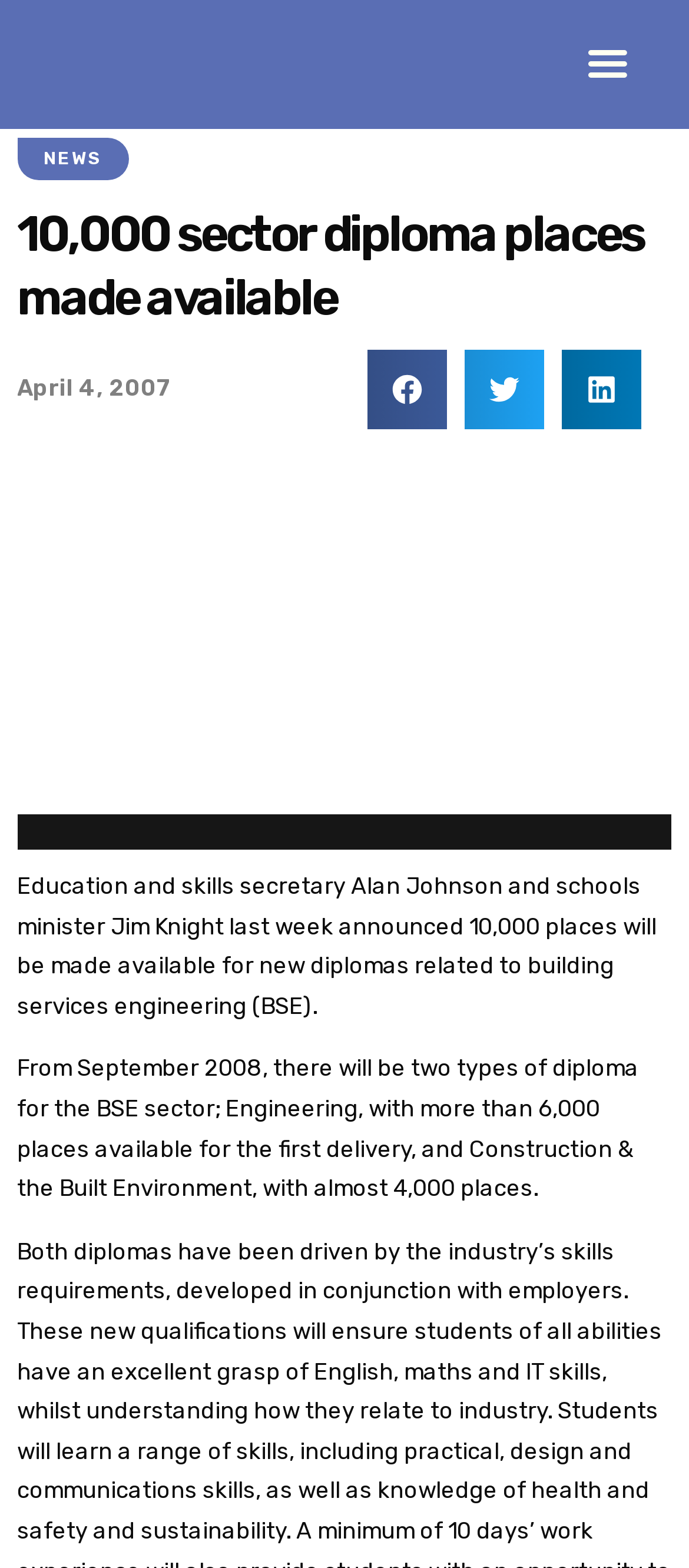Respond to the following question with a brief word or phrase:
What is the logo above the news article?

Electrical Review Logo